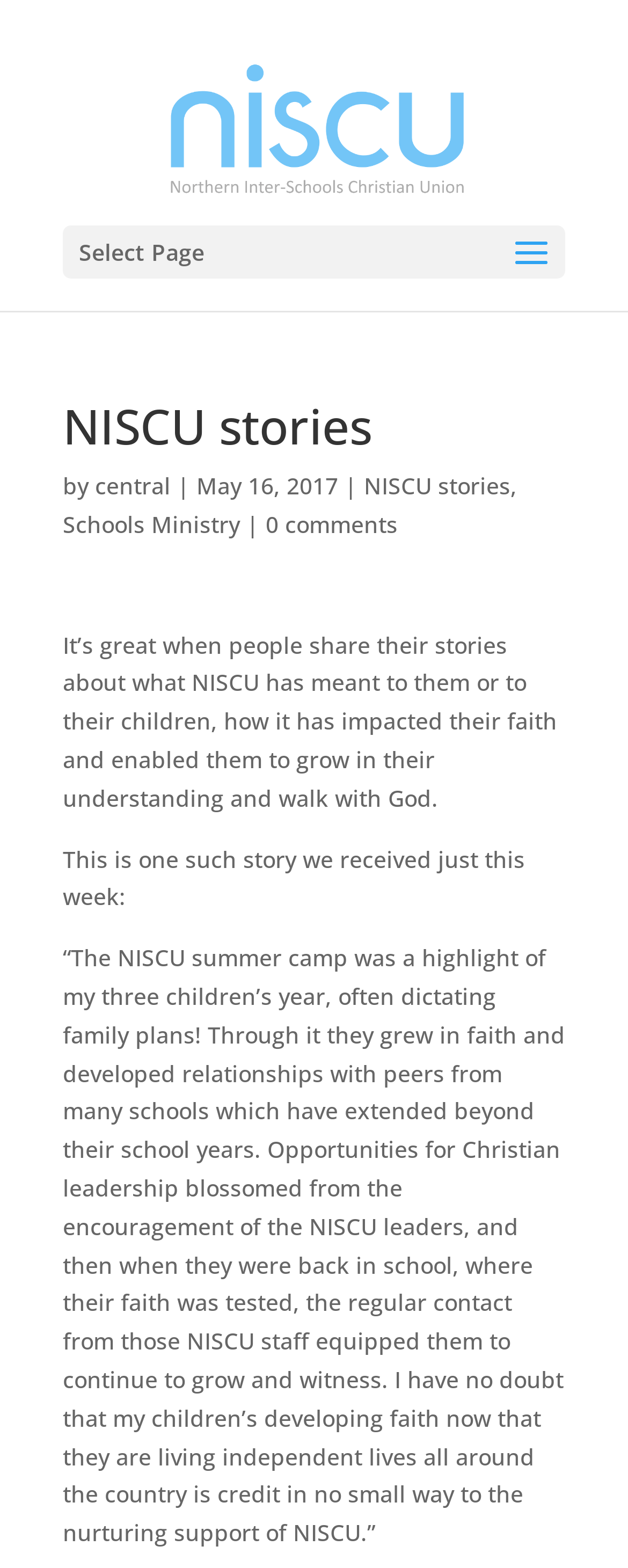How many paragraphs of text are there in the webpage?
Give a single word or phrase answer based on the content of the image.

3